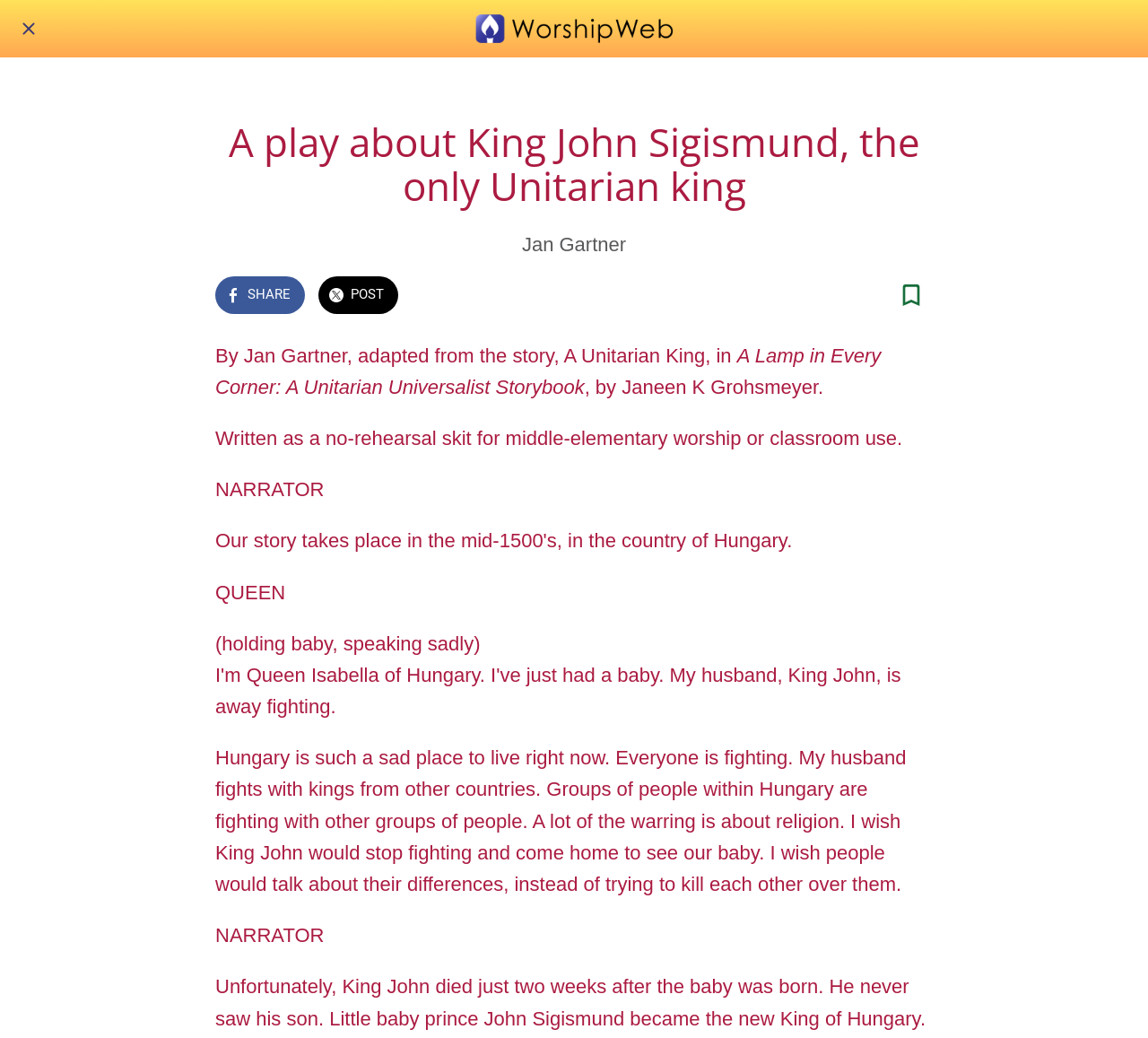Who wrote the story 'A Unitarian King'?
Refer to the image and provide a thorough answer to the question.

I found the answer by reading the text on the webpage, which states 'By Jan Gartner, adapted from the story, A Unitarian King, in A Lamp in Every Corner: A Unitarian Universalist Storybook, by Janeen K Grohsmeyer.' From this text, I can infer that Janeen K Grohsmeyer is the original author of the story 'A Unitarian King'.